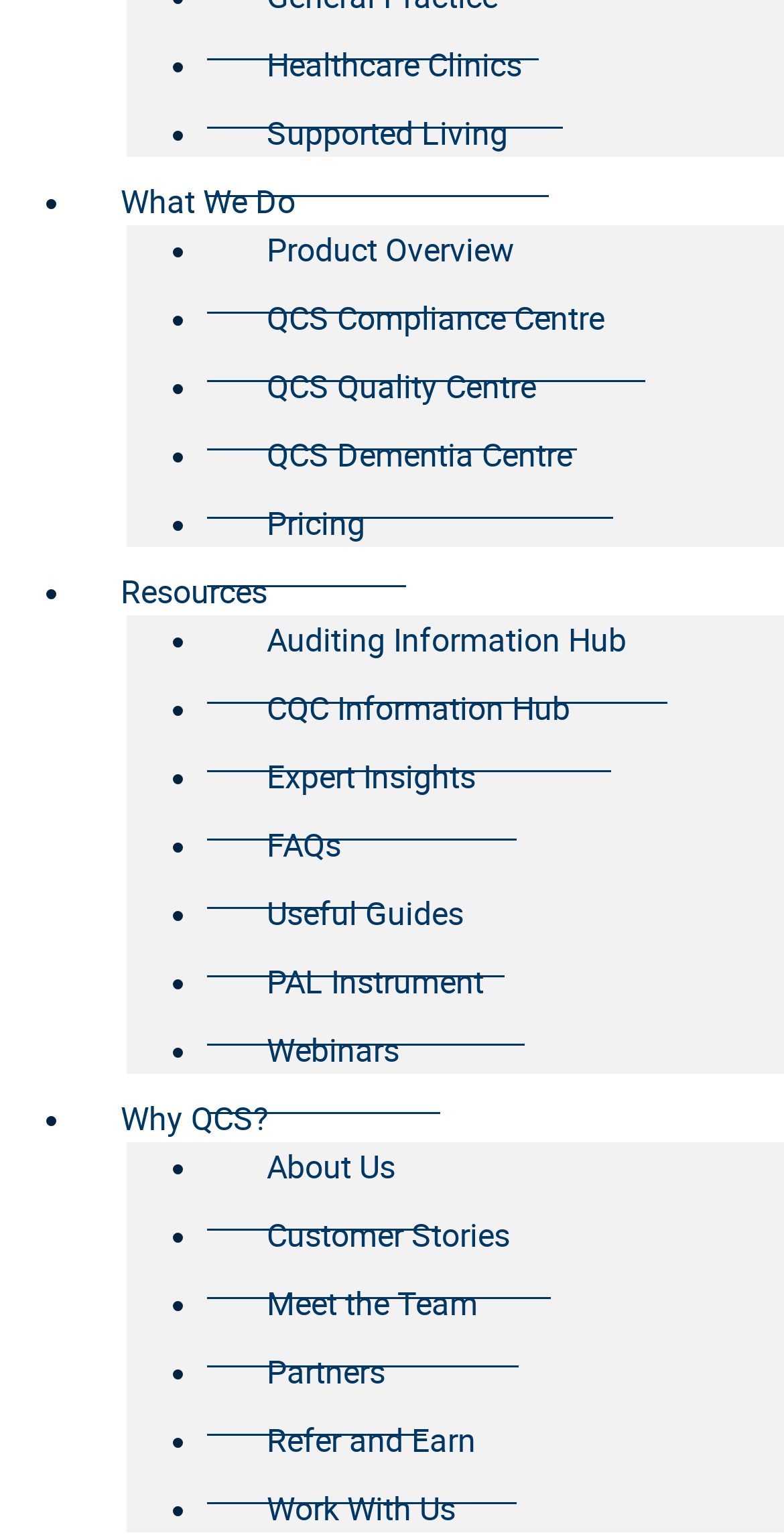Pinpoint the bounding box coordinates of the element that must be clicked to accomplish the following instruction: "Read Expert Insights". The coordinates should be in the format of four float numbers between 0 and 1, i.e., [left, top, right, bottom].

[0.263, 0.465, 0.658, 0.548]